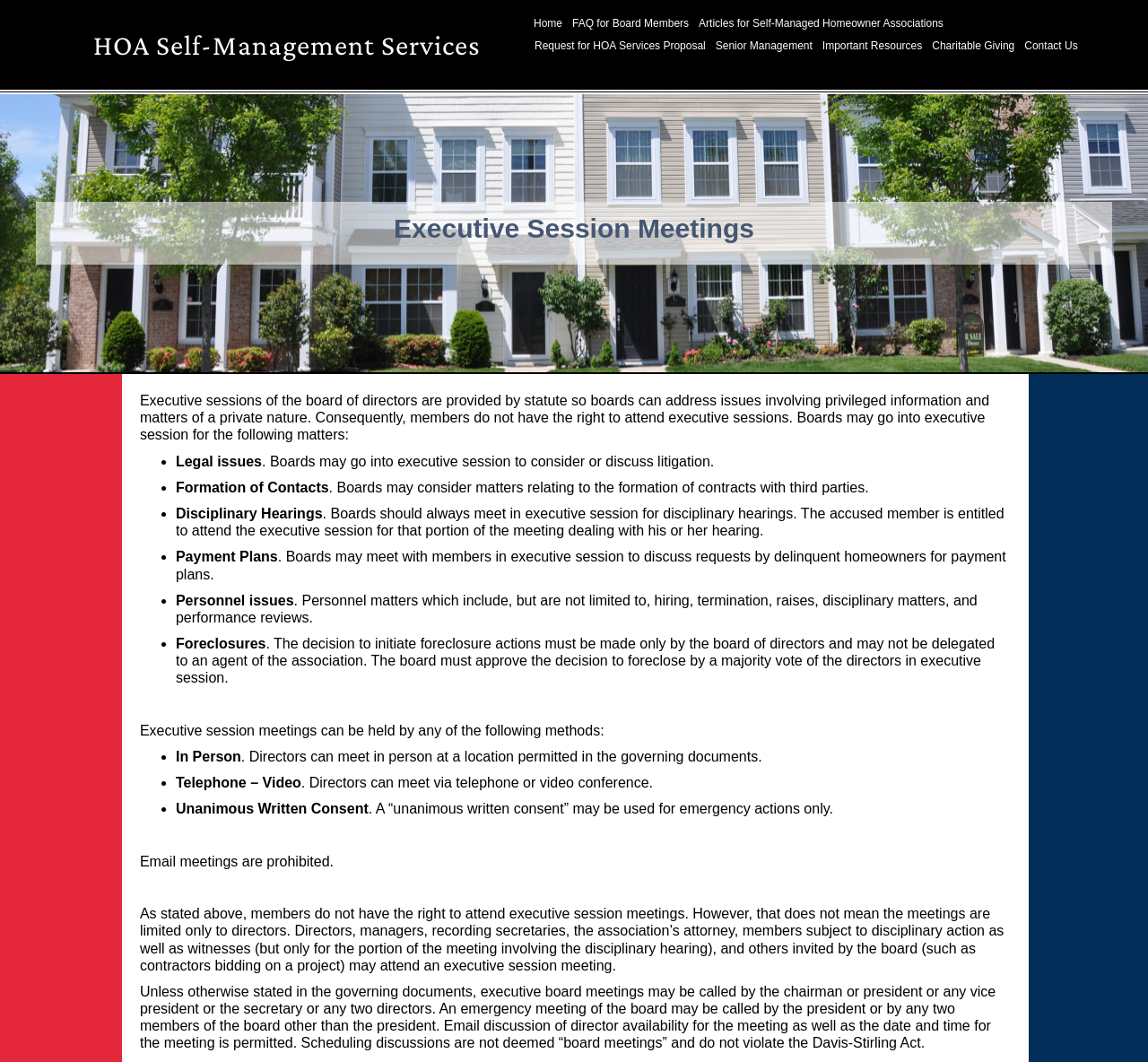Elaborate on the different components and information displayed on the webpage.

The webpage is about Executive Session Meetings, specifically discussing the rules and guidelines for board of directors meetings in homeowner associations. At the top, there is a header with the title "HOA Self-Management Services" and a navigation menu with links to various pages, including "Home", "FAQ for Board Members", and "Contact Us".

Below the header, there is a main section with a title "Executive Session Meetings" and a brief introduction explaining the purpose of executive sessions. The text explains that executive sessions are provided by statute to allow boards to address issues involving privileged information and matters of a private nature, and that members do not have the right to attend these sessions.

The main section is divided into several subsections, each discussing a specific topic related to executive sessions. The first subsection lists the types of matters that may be discussed in executive sessions, including legal issues, formation of contracts, disciplinary hearings, payment plans, personnel issues, and foreclosures. Each item on the list is accompanied by a brief explanation.

The next subsection discusses the methods by which executive session meetings can be held, including in-person meetings, telephone or video conferences, and unanimous written consent. There is also a note stating that email meetings are prohibited.

The final subsection explains who may attend executive session meetings, including directors, managers, recording secretaries, attorneys, members subject to disciplinary action, and witnesses. It also discusses how executive board meetings can be called, including by the chairman, president, or any two directors.

Overall, the webpage provides detailed information and guidelines for board of directors meetings in homeowner associations, specifically focusing on executive sessions and the rules surrounding them.